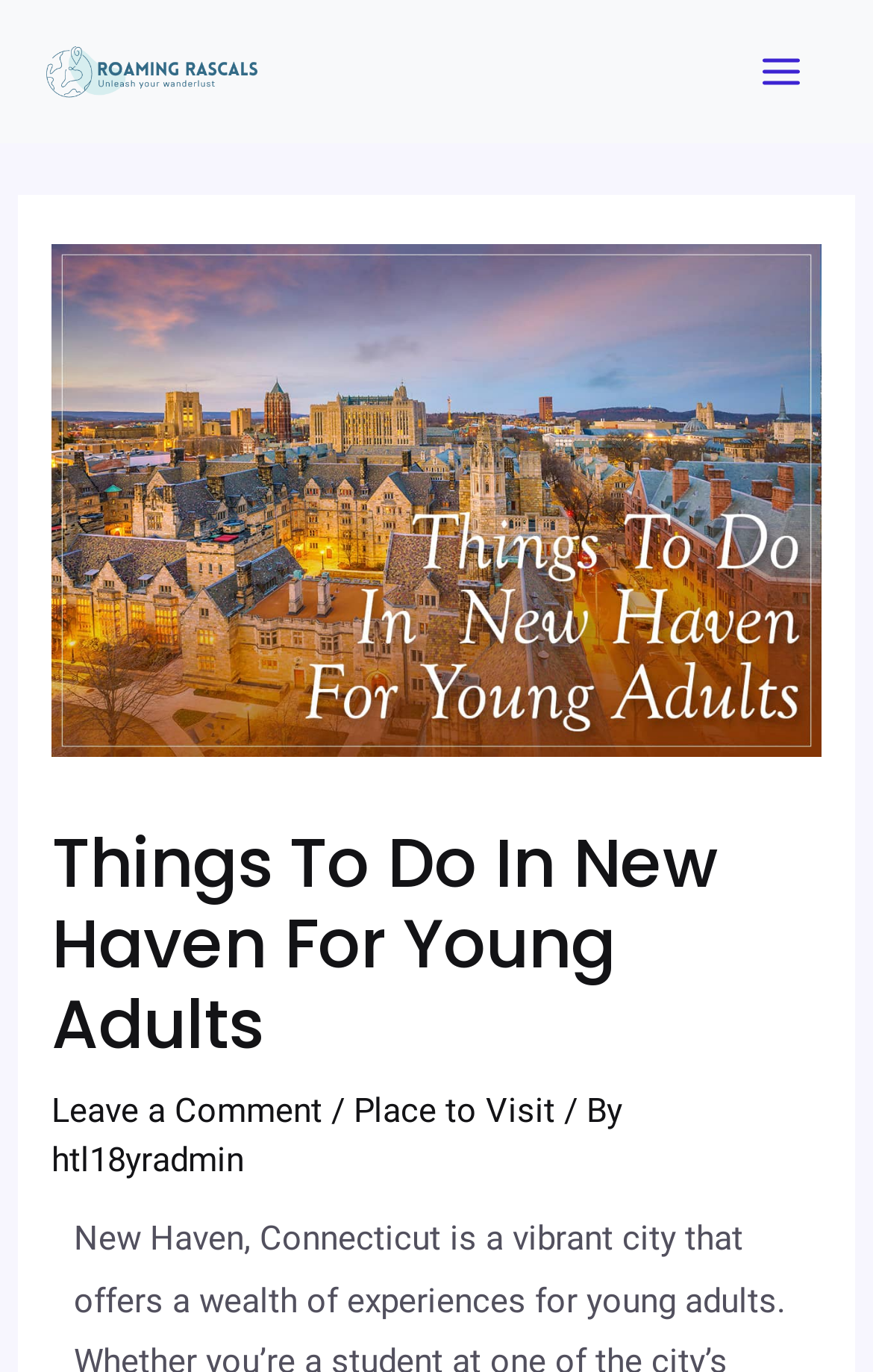Given the description "Search news", provide the bounding box coordinates of the corresponding UI element.

None